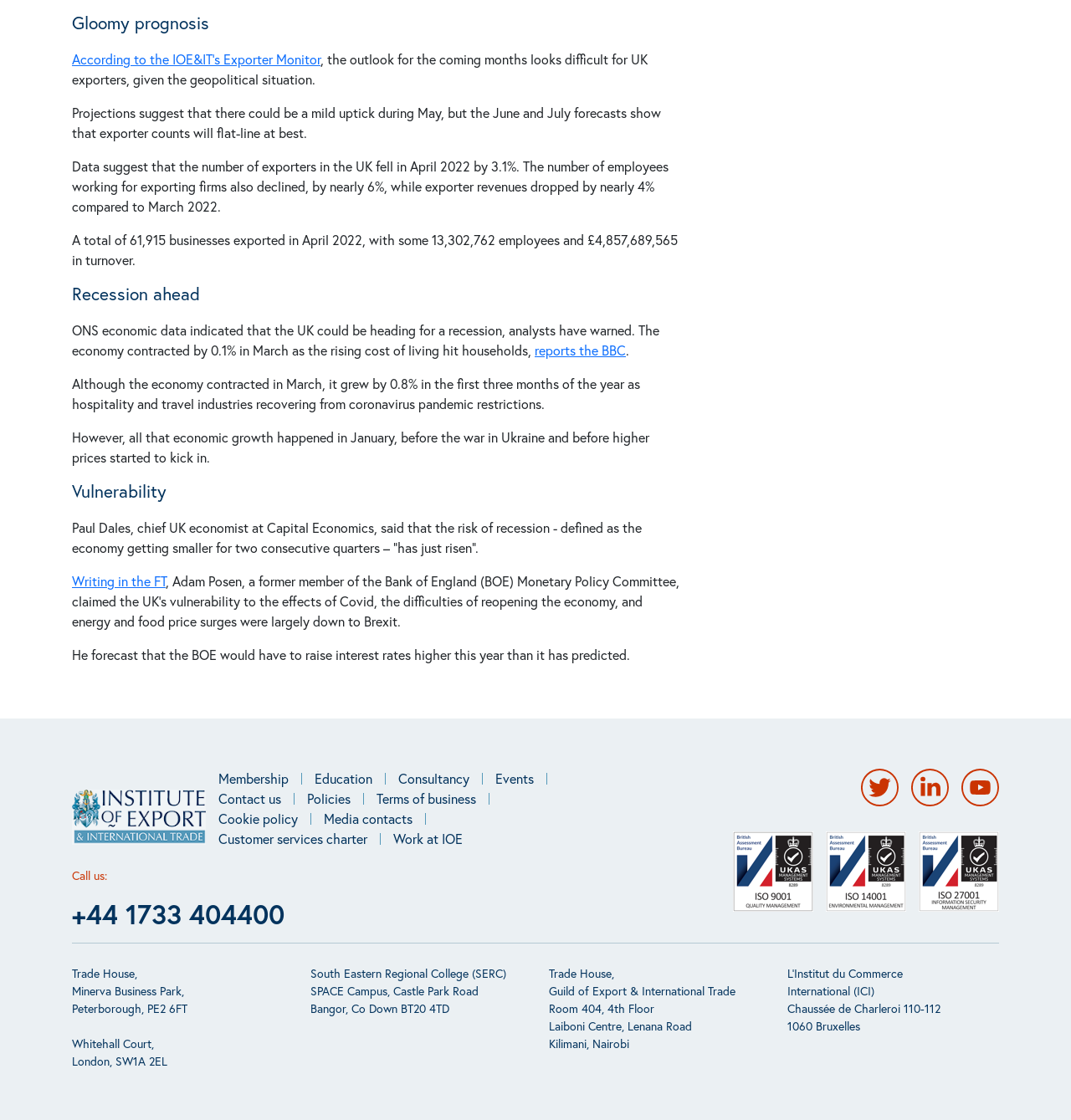What is the location of the IOE's office in London?
Analyze the image and deliver a detailed answer to the question.

The location of the IOE's office in London is Whitehall Court, London, SW1A 2EL, which is one of the addresses provided at the bottom of the webpage.